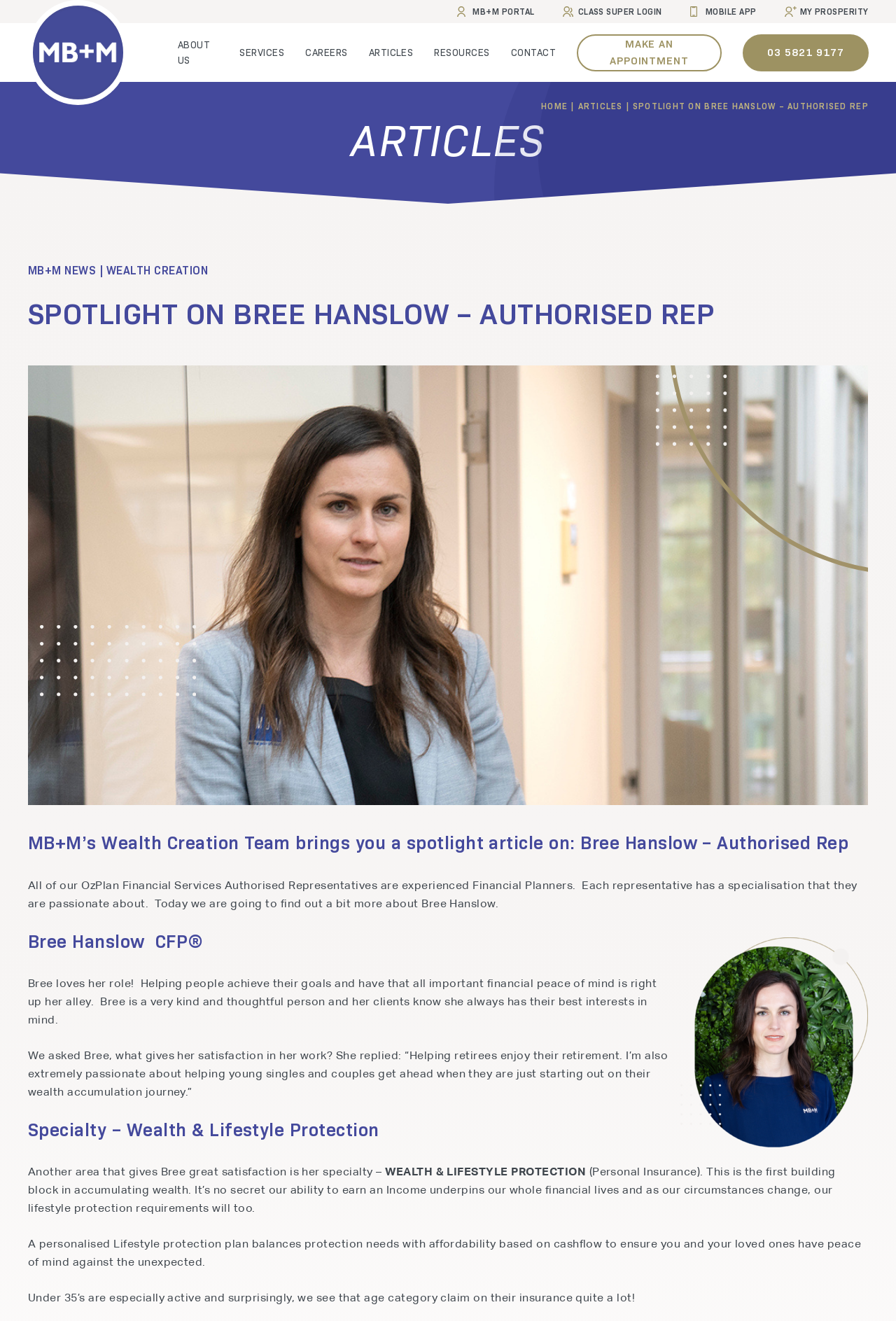Please give a concise answer to this question using a single word or phrase: 
What is the purpose of Lifestyle protection plan?

Peace of mind against the unexpected